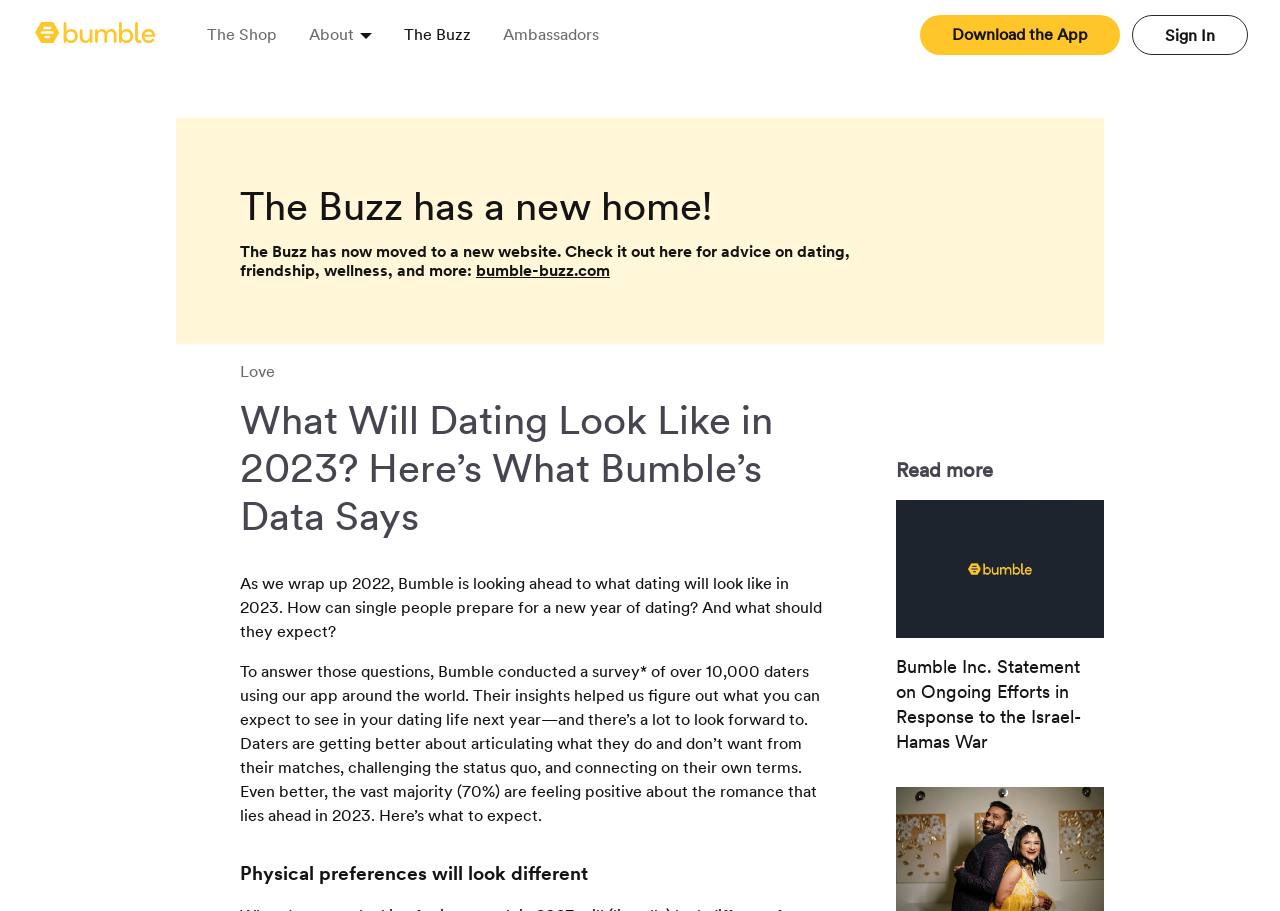What is the topic of the article?
Refer to the image and provide a detailed answer to the question.

I read the heading 'What Will Dating Look Like in 2023? Here’s What Bumble’s Data Says' and the surrounding text, which suggests that the article is about dating trends in 2023 based on Bumble's survey data.